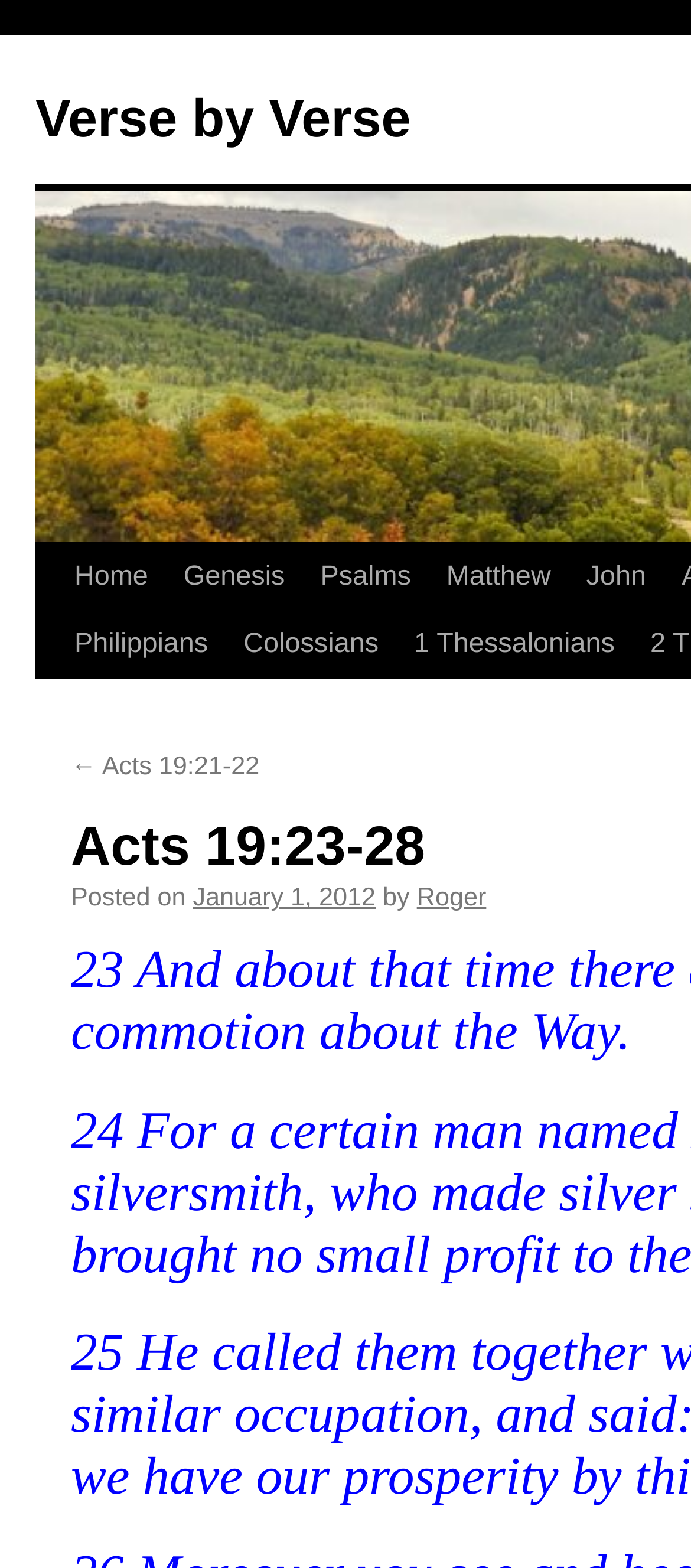Specify the bounding box coordinates (top-left x, top-left y, bottom-right x, bottom-right y) of the UI element in the screenshot that matches this description: 1 Timothy

[0.082, 0.476, 0.278, 0.562]